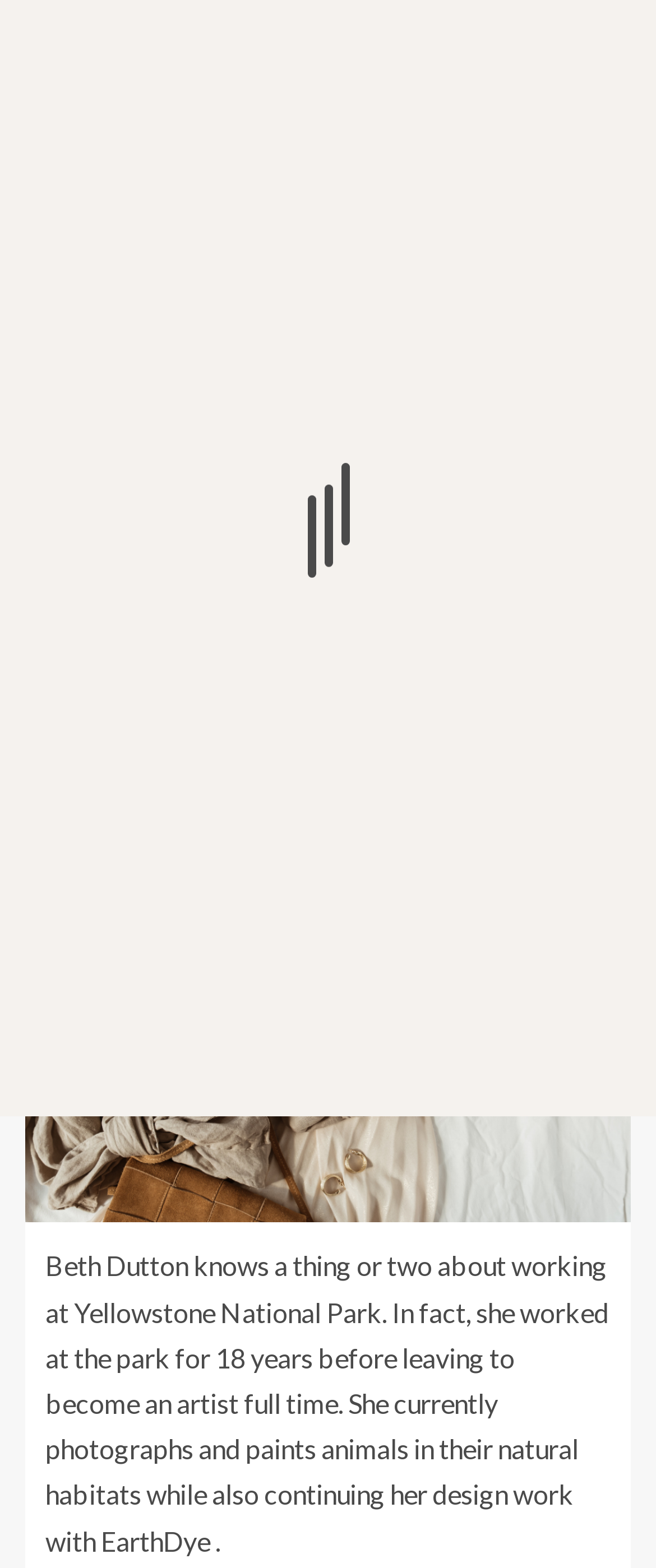Identify the bounding box coordinates of the element that should be clicked to fulfill this task: "visit John Richards' page". The coordinates should be provided as four float numbers between 0 and 1, i.e., [left, top, right, bottom].

[0.11, 0.545, 0.313, 0.561]